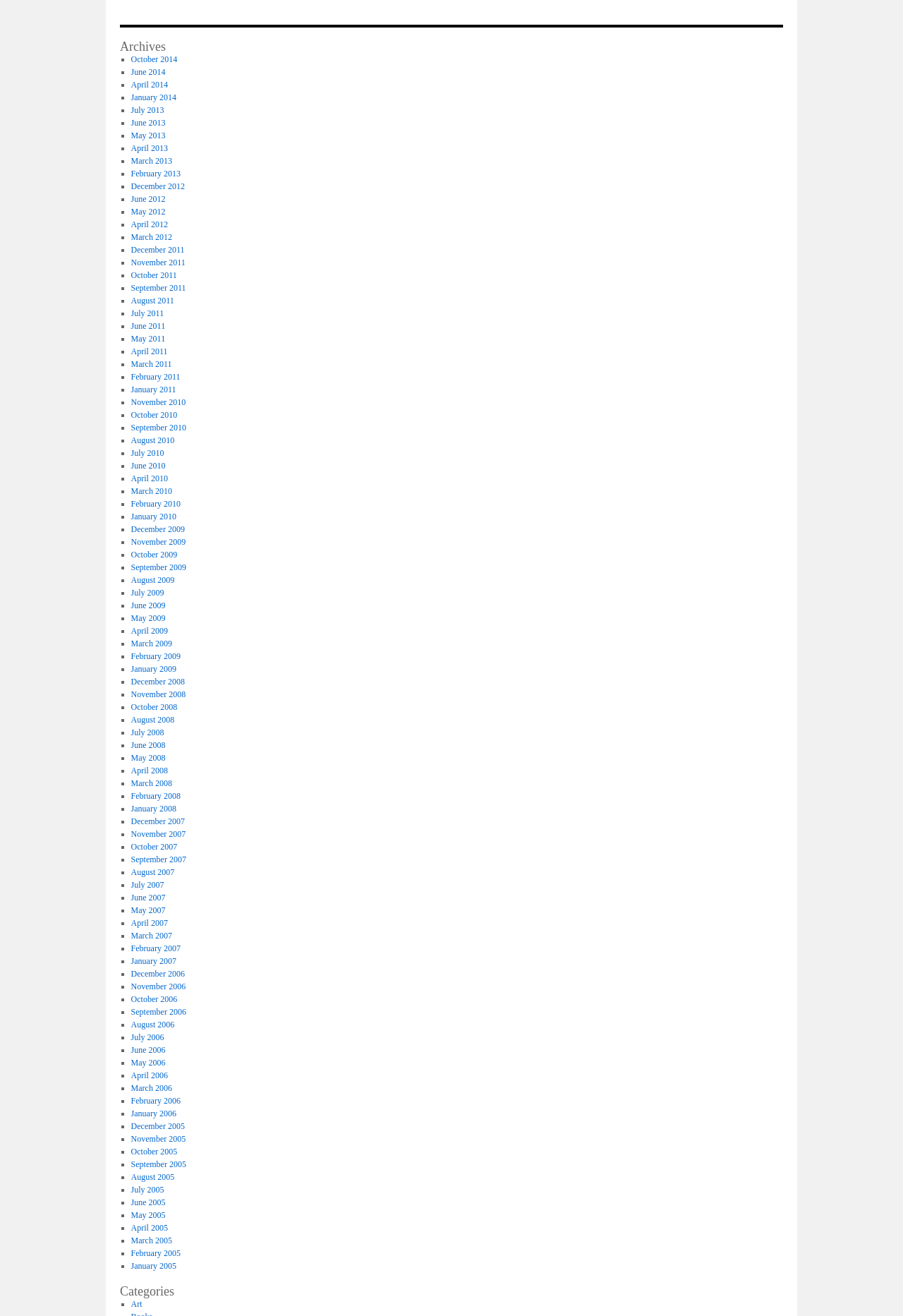Predict the bounding box coordinates of the area that should be clicked to accomplish the following instruction: "View archives for January 2011". The bounding box coordinates should consist of four float numbers between 0 and 1, i.e., [left, top, right, bottom].

[0.145, 0.292, 0.195, 0.3]